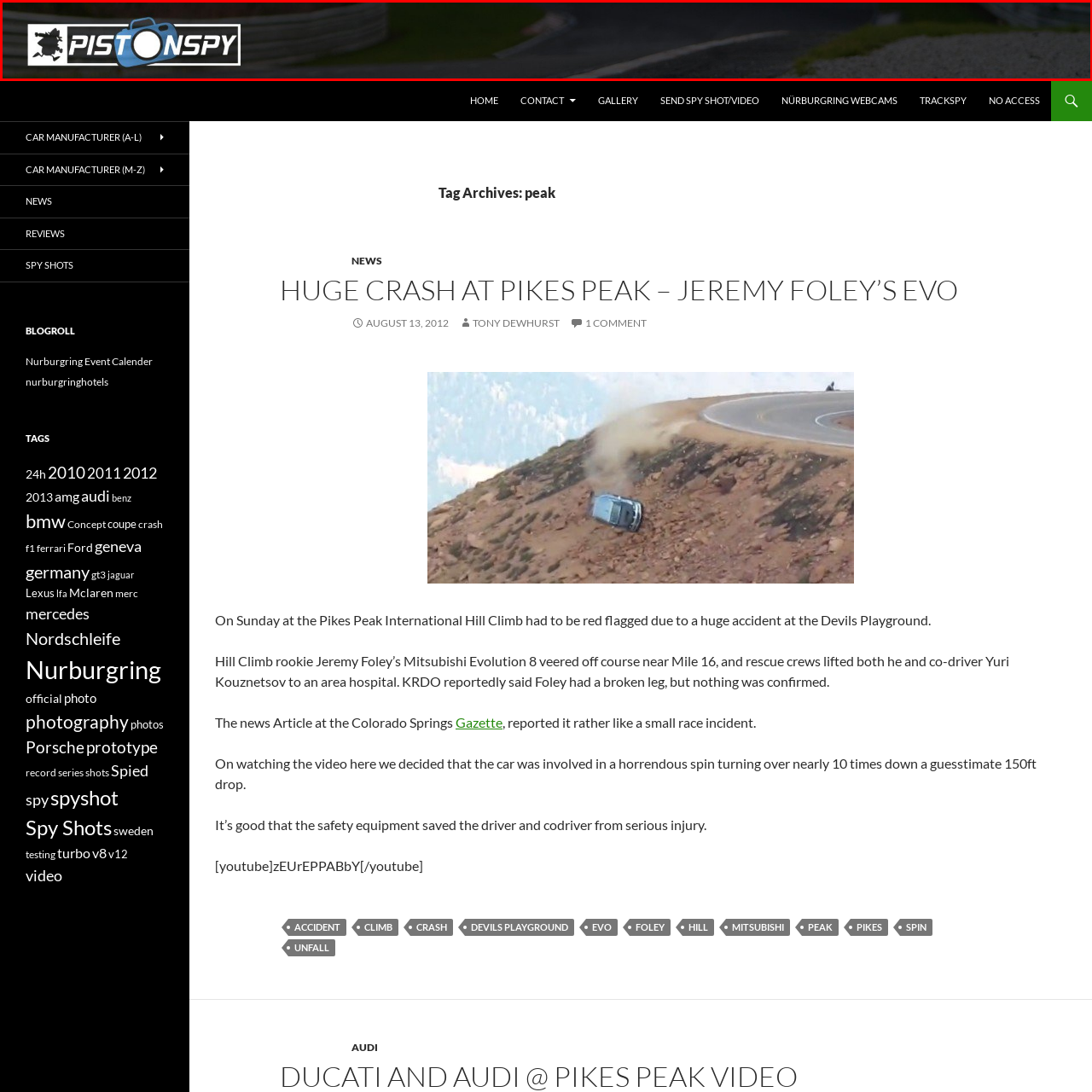Deliver a detailed explanation of the elements found in the red-marked area of the image.

The image showcases the logo of "Pistonspy," a platform dedicated to motorsport photography and news. Prominently displayed is the name "Pistonspy" in bold letters, accompanied by a camera icon that emphasizes its focus on automotive photography. The logo is set against a blurred background, suggesting a dynamic racing environment, which aligns with the themes of motorsport and speed prevalent on the website. This visual identity captures the essence of motorsport culture, appealing to enthusiasts and followers of racing news.